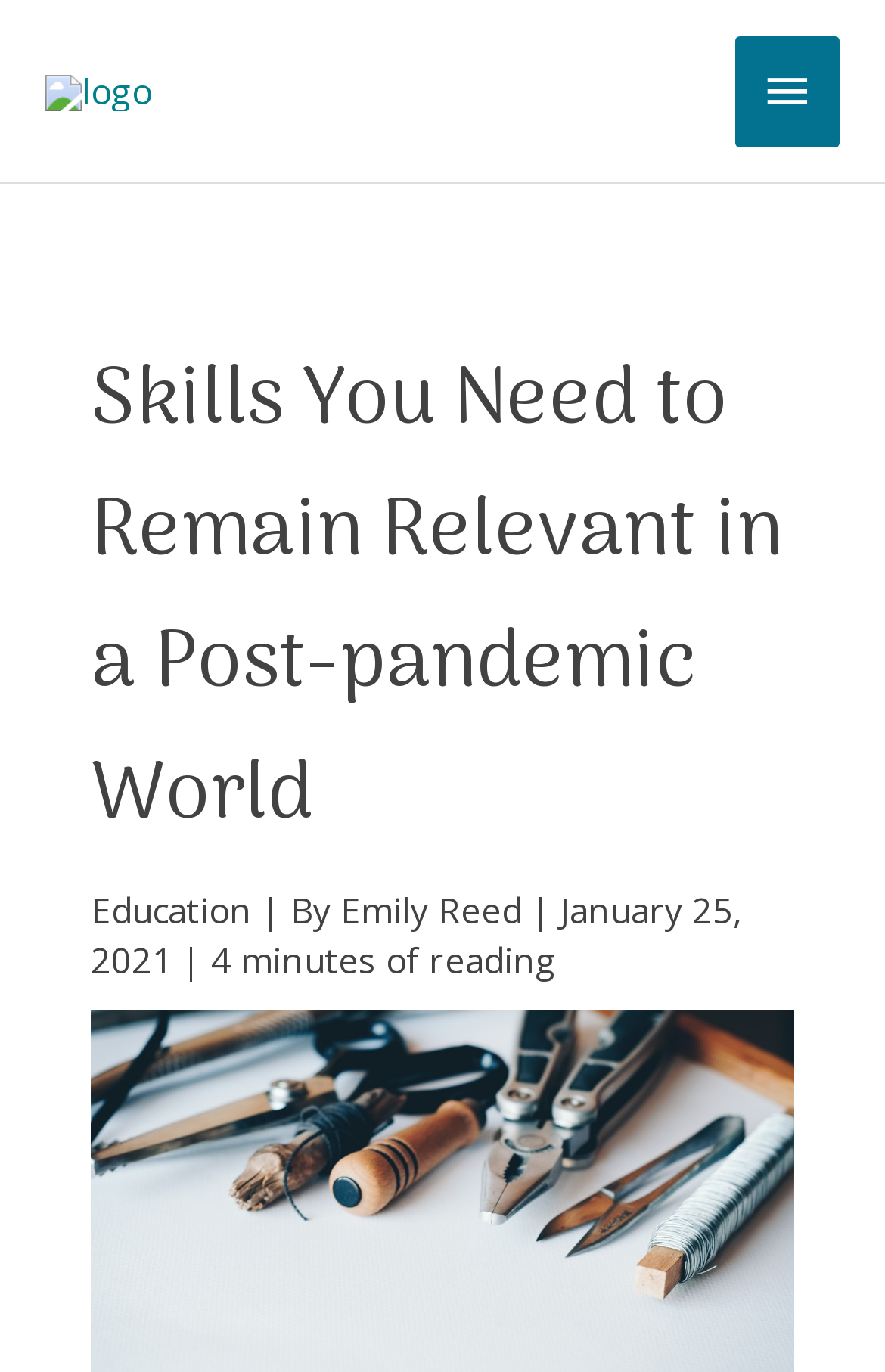Reply to the question below using a single word or brief phrase:
Is the main menu expanded?

No